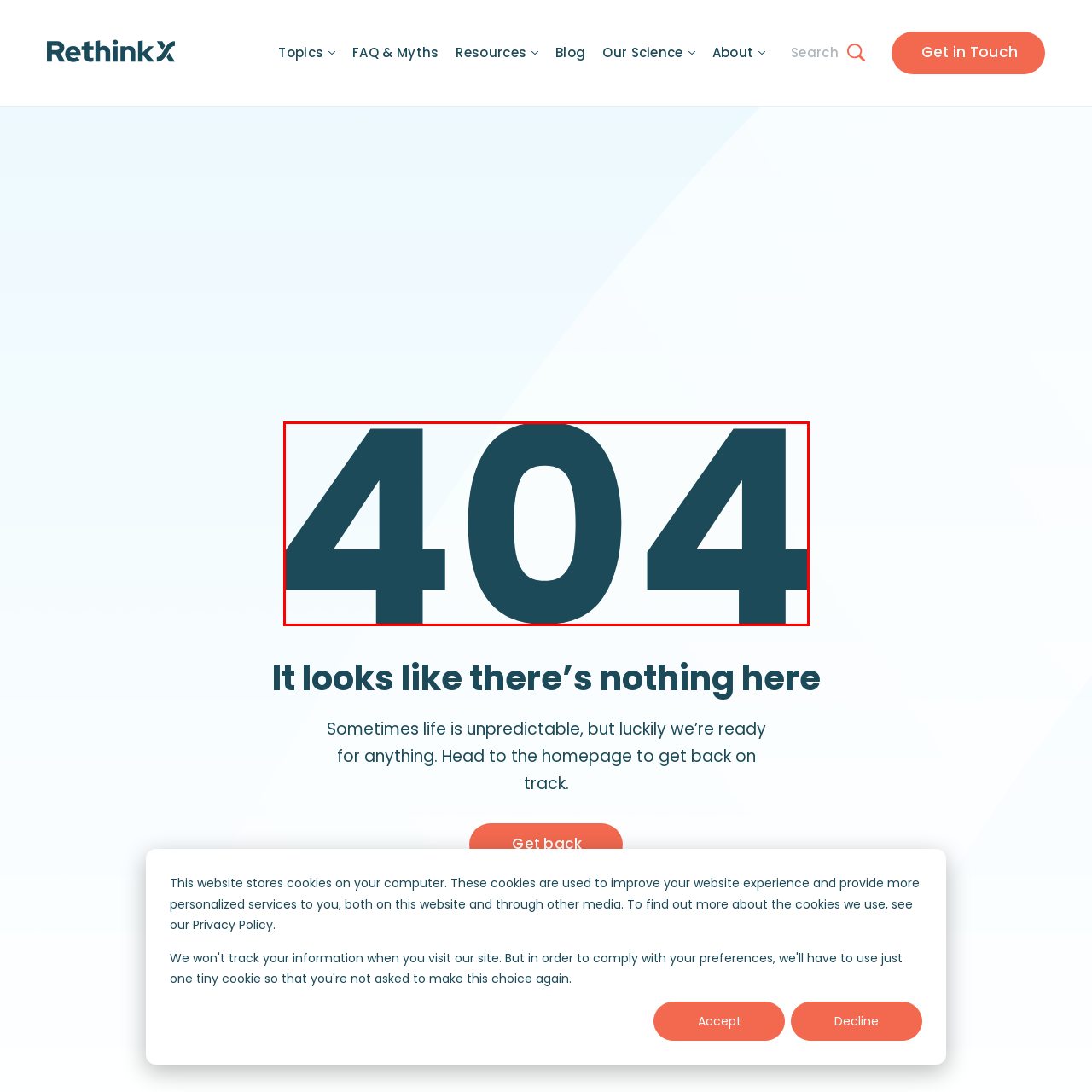Pay attention to the area highlighted by the red boundary and answer the question with a single word or short phrase: 
What is the purpose of the additional links or prompts?

To navigate back to homepage